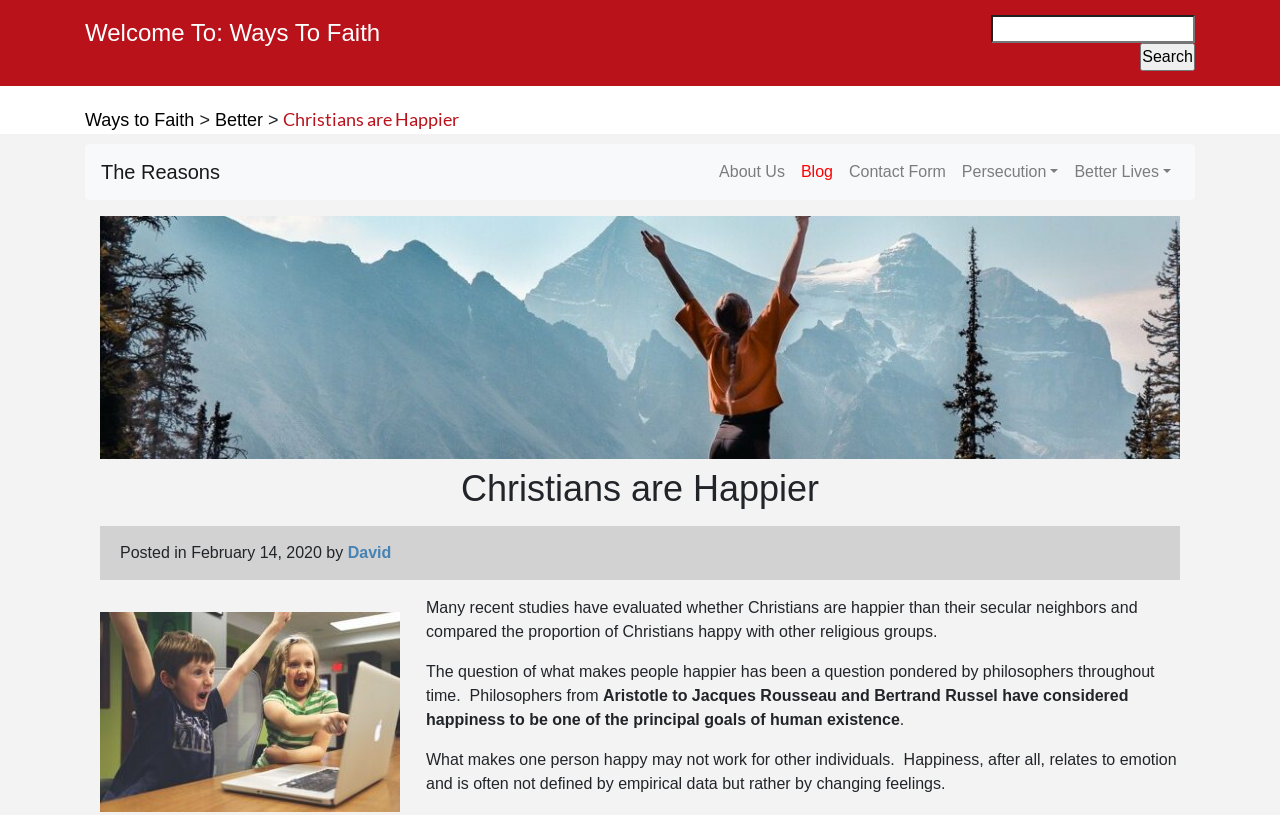Respond with a single word or phrase:
What is the topic of the main article?

Christians are Happier